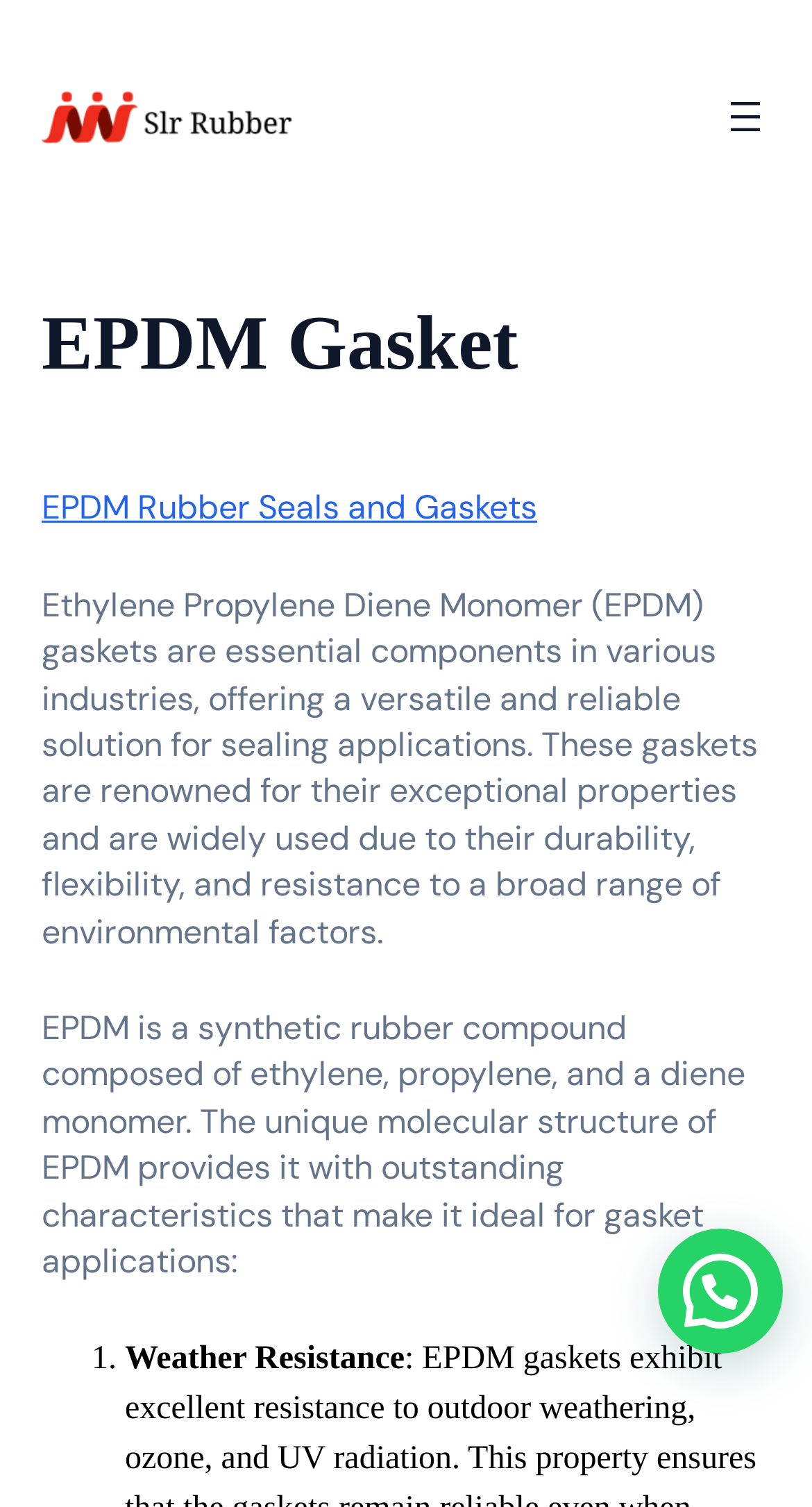Write an elaborate caption that captures the essence of the webpage.

The webpage is about EPDM gaskets and seals, with a prominent link and image at the top left corner, both labeled "Rubber EPDM Gasket and Seals". 

To the top right, there is a navigation header with a button to open a menu, accompanied by an image. 

Below the navigation header, there is a large heading that reads "EPDM Gasket". 

Underneath the heading, there is a link to "EPDM Rubber Seals and Gaskets" on the left side. 

To the right of the link, there is a block of text that explains the importance of EPDM gaskets in various industries, highlighting their durability, flexibility, and resistance to environmental factors. 

Below this text, there is another block of text that describes the composition and characteristics of EPDM, a synthetic rubber compound. 

Following this, there is a list with a single item, marked with a "1." and labeled "Weather Resistance".